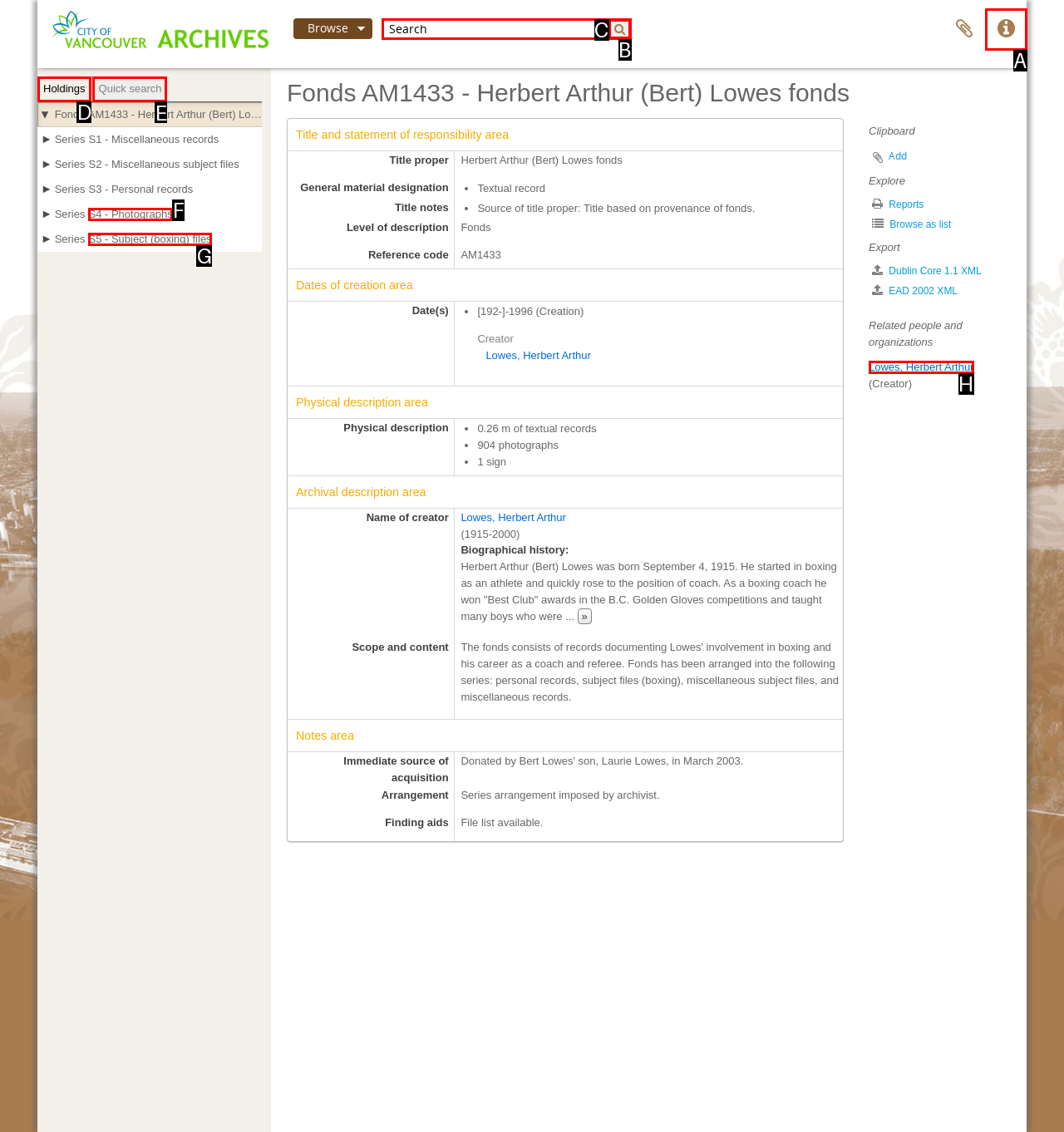Which UI element should be clicked to perform the following task: Quick search? Answer with the corresponding letter from the choices.

E